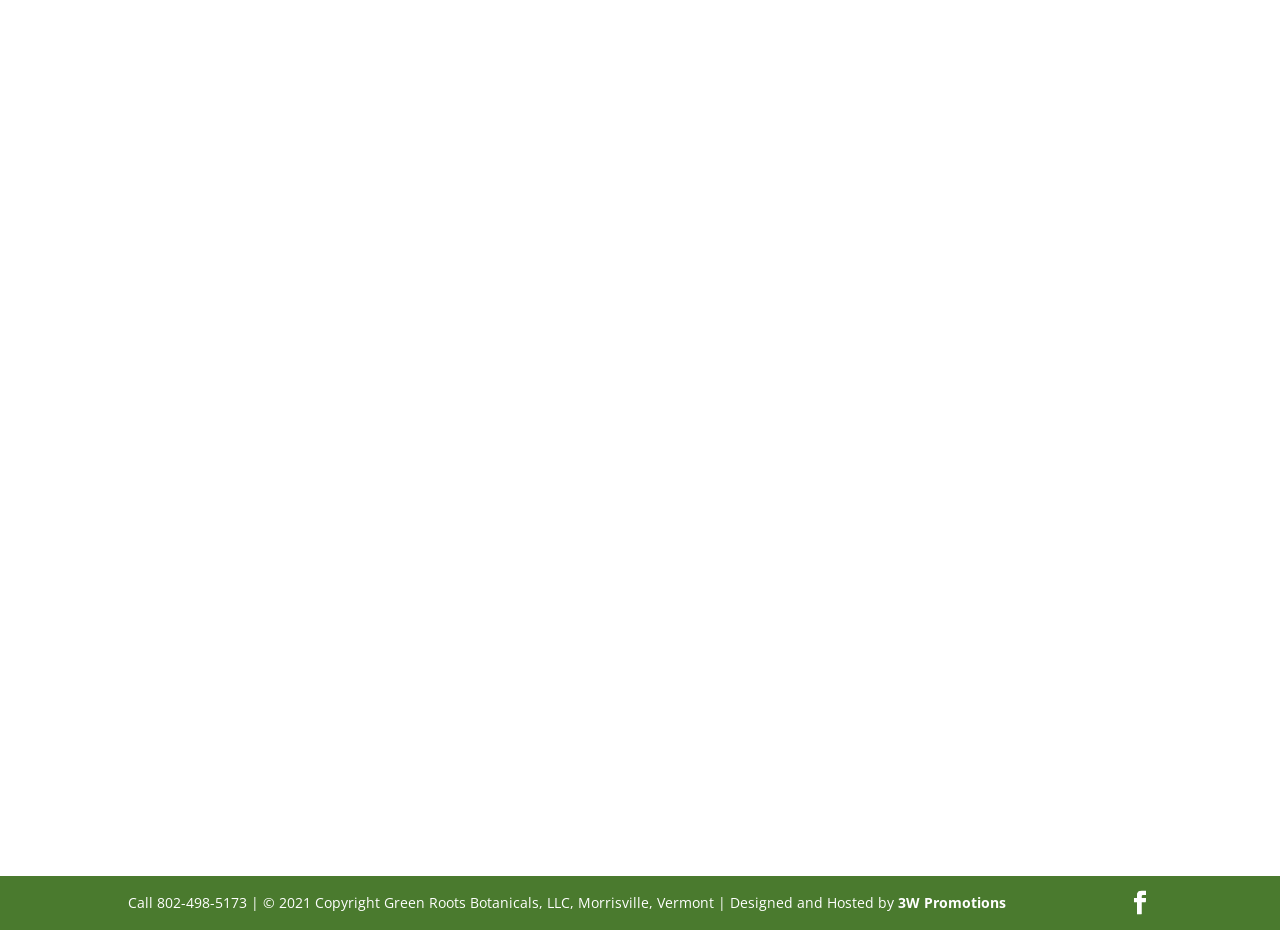Provide a single word or phrase to answer the given question: 
What is the purpose of essential oils?

Improve well-being